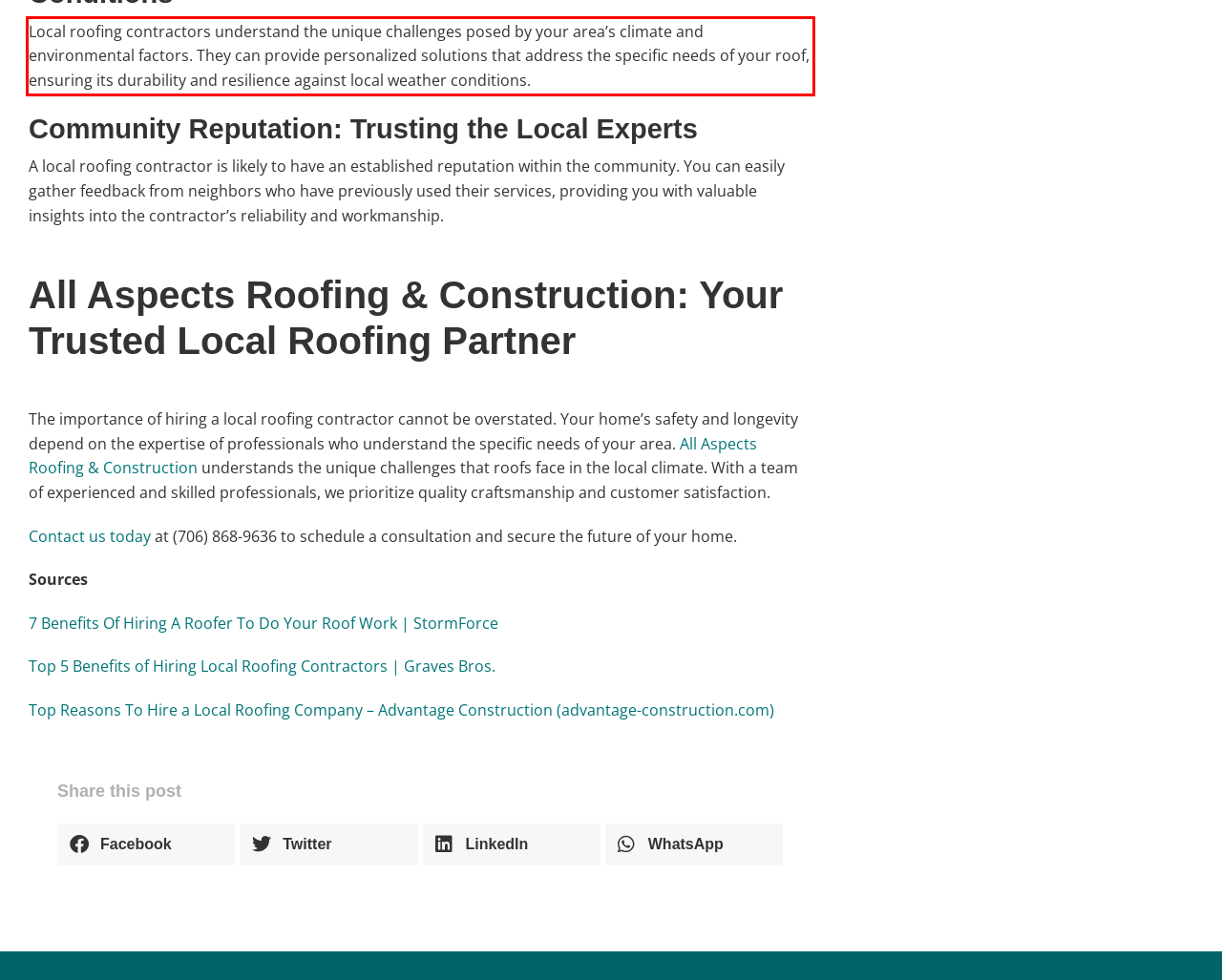You have a screenshot of a webpage, and there is a red bounding box around a UI element. Utilize OCR to extract the text within this red bounding box.

Local roofing contractors understand the unique challenges posed by your area’s climate and environmental factors. They can provide personalized solutions that address the specific needs of your roof, ensuring its durability and resilience against local weather conditions.